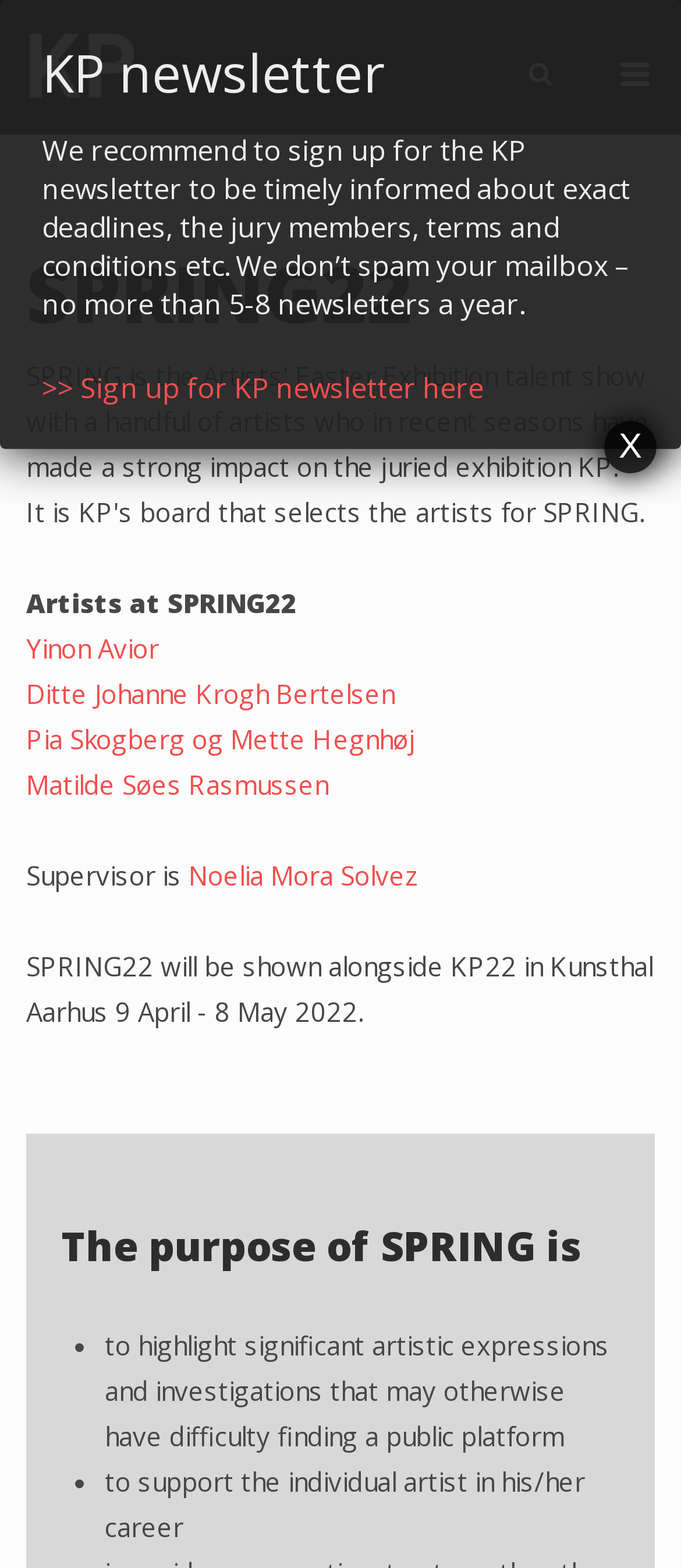Generate a thorough explanation of the webpage's elements.

The webpage is about the SPRING22 - Artists Easter Exhibition. At the top left, there is a link to the exhibition's main page, accompanied by an image with the same name. On the top right, there are two buttons: "Open Search" and "Menu", each with an icon. 

Below the top section, there is a header with the title "SPRING22" in large font. Underneath, there is a section with the text "Artists at SPRING22" followed by a list of five links to the artists' names: Yinon Avior, Ditte Johanne Krogh Bertelsen, Pia Skogberg og Mette Hegnhøj, Matilde Søes Rasmussen, and their supervisor Noelia Mora Solvez. 

Further down, there is a paragraph of text describing the exhibition, stating that it will be shown alongside KP22 in Kunsthal Aarhus from 9 April to 8 May 2022. 

The next section has a heading "The purpose of SPRING is" followed by two bullet points explaining the purpose of the exhibition. 

On the top middle, there is a small text "KP newsletter" and below it, a paragraph recommending visitors to sign up for the KP newsletter to stay informed about deadlines, jury members, and terms and conditions. The paragraph includes a link to sign up for the newsletter. 

Finally, at the bottom right, there is a "Close" button with an "X" icon.